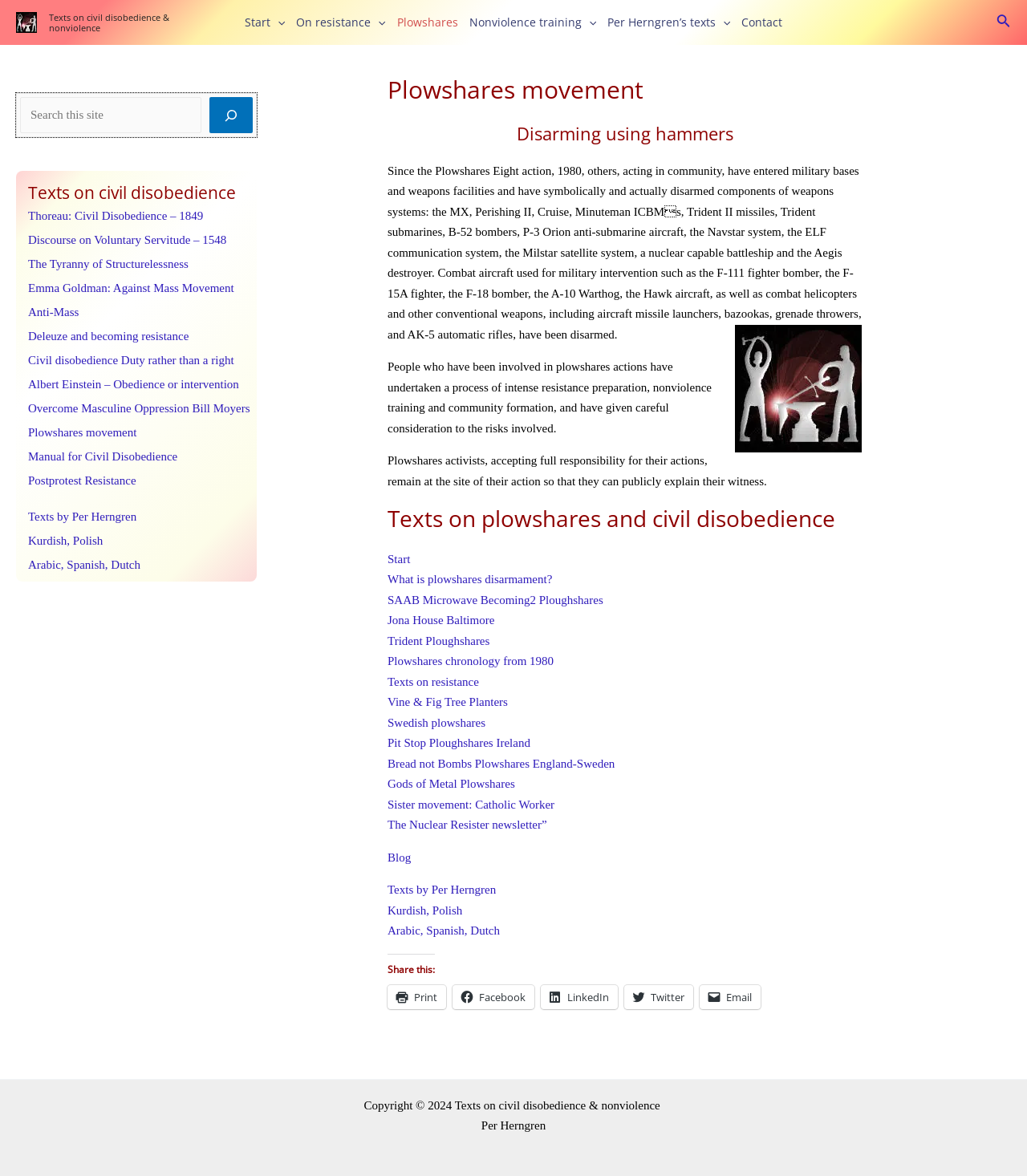What is the name of the movement described on this webpage?
Using the image, provide a detailed and thorough answer to the question.

I inferred this answer by looking at the title of the webpage, 'Plowshares movement - Texts on civil disobedience & nonviolence', and the various links and headings on the page that mention 'Plowshares'.